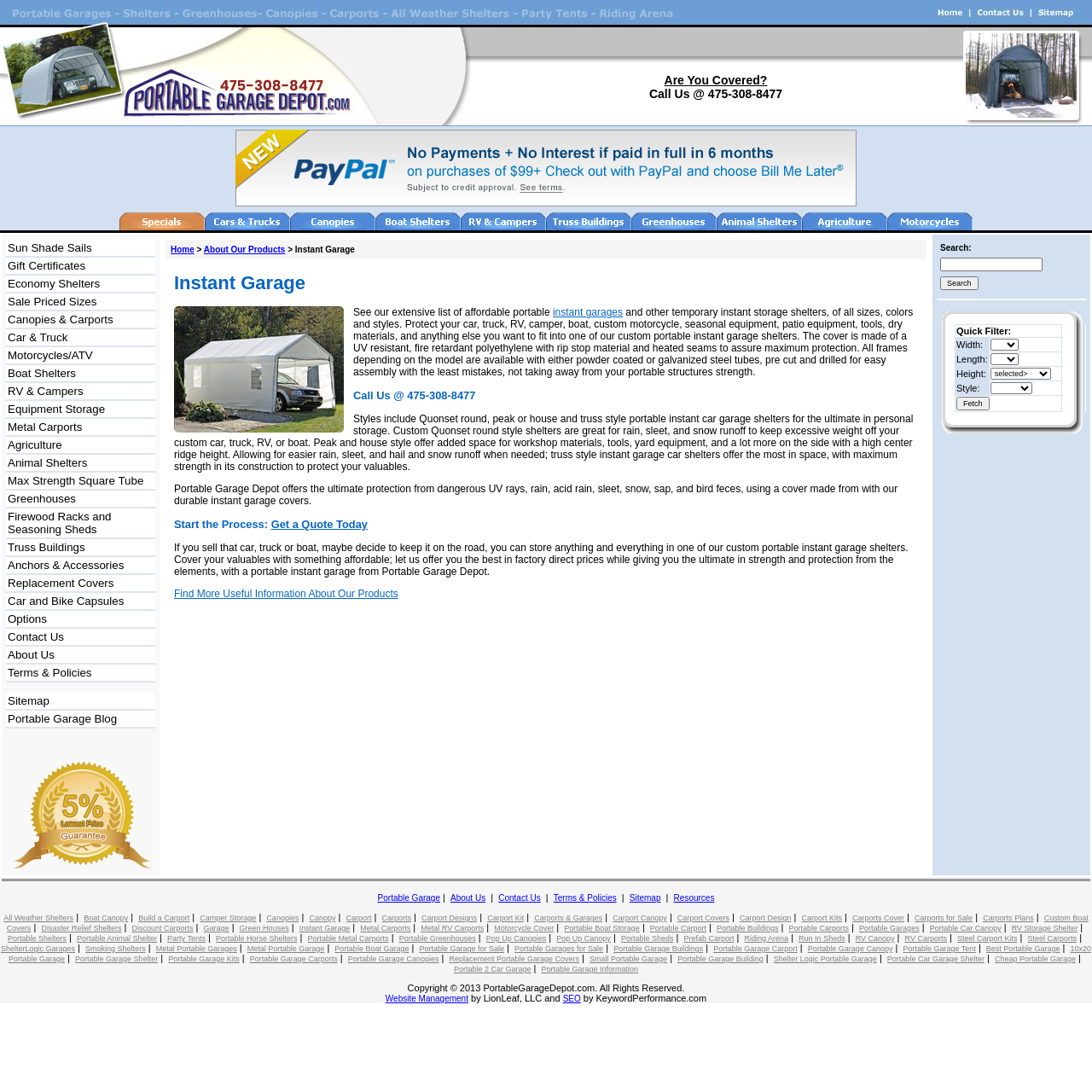Locate the bounding box of the UI element described in the following text: "Firewood Racks and Seasoning Sheds".

[0.005, 0.466, 0.142, 0.494]